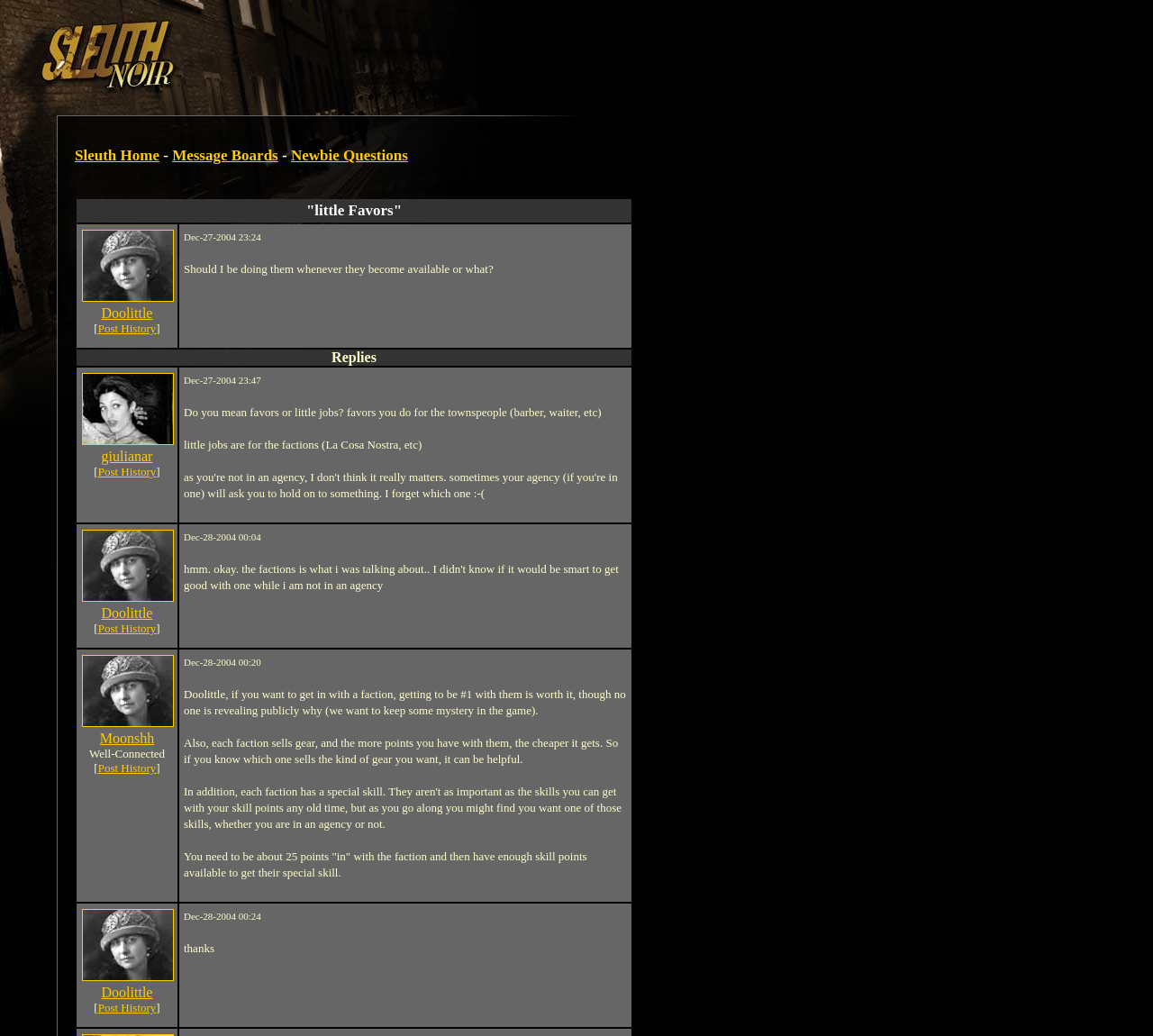Please identify the coordinates of the bounding box that should be clicked to fulfill this instruction: "Click on the 'Sleuth Home' link".

[0.065, 0.142, 0.138, 0.159]